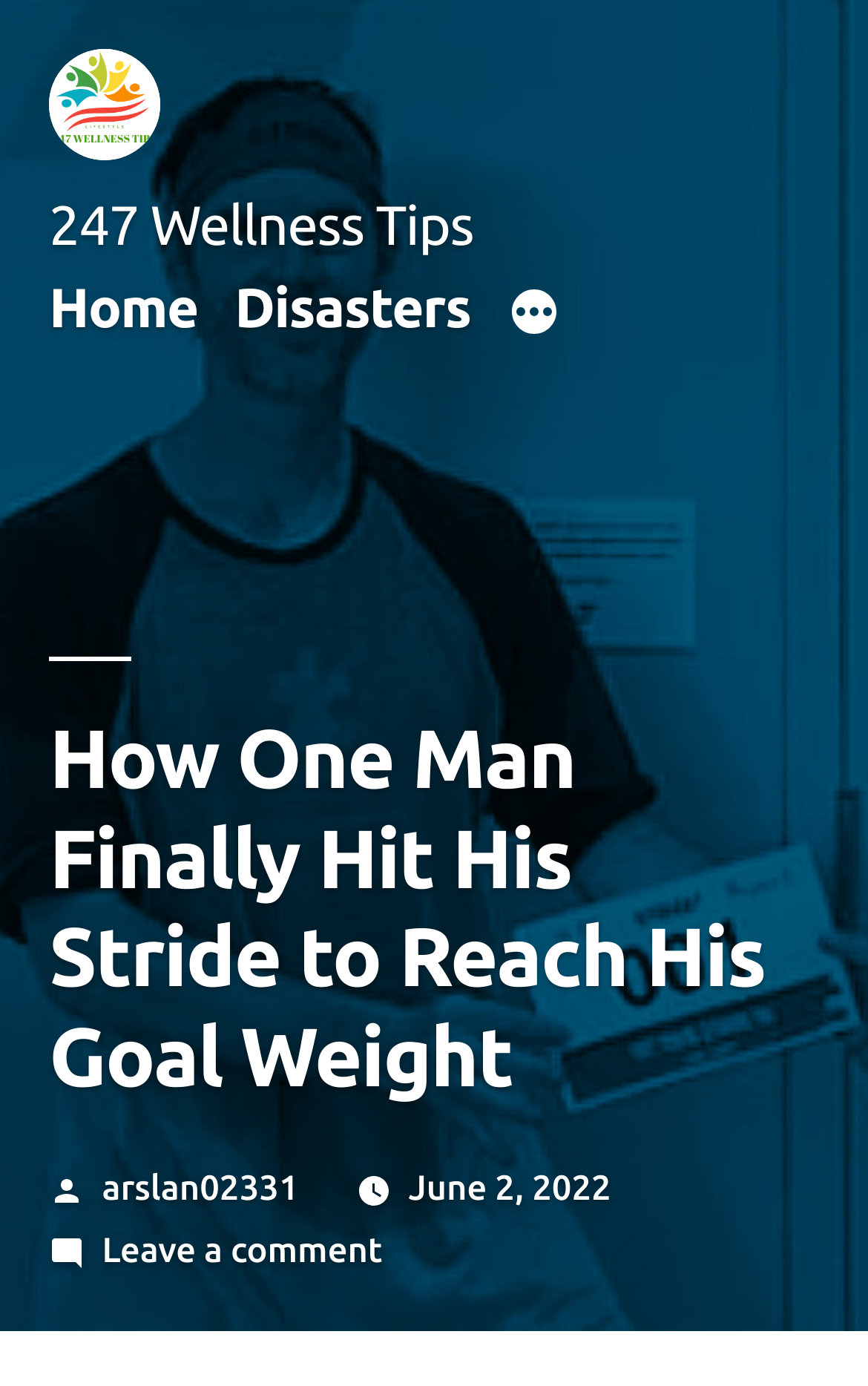What is the purpose of the button with the text 'More'?
Provide a short answer using one word or a brief phrase based on the image.

hasPopup